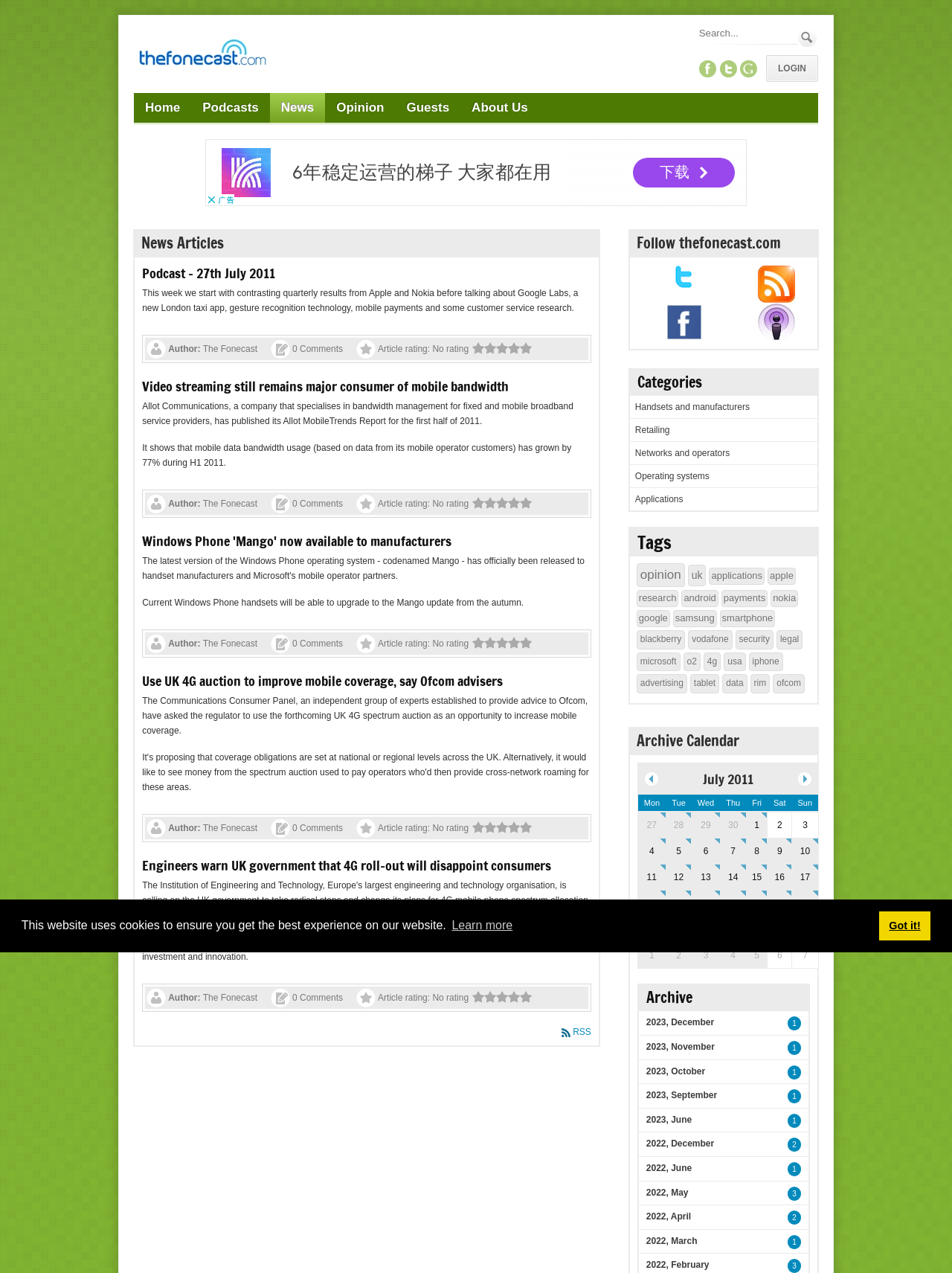What is the topic of the first news article?
Refer to the image and provide a one-word or short phrase answer.

Apple and Nokia quarterly results